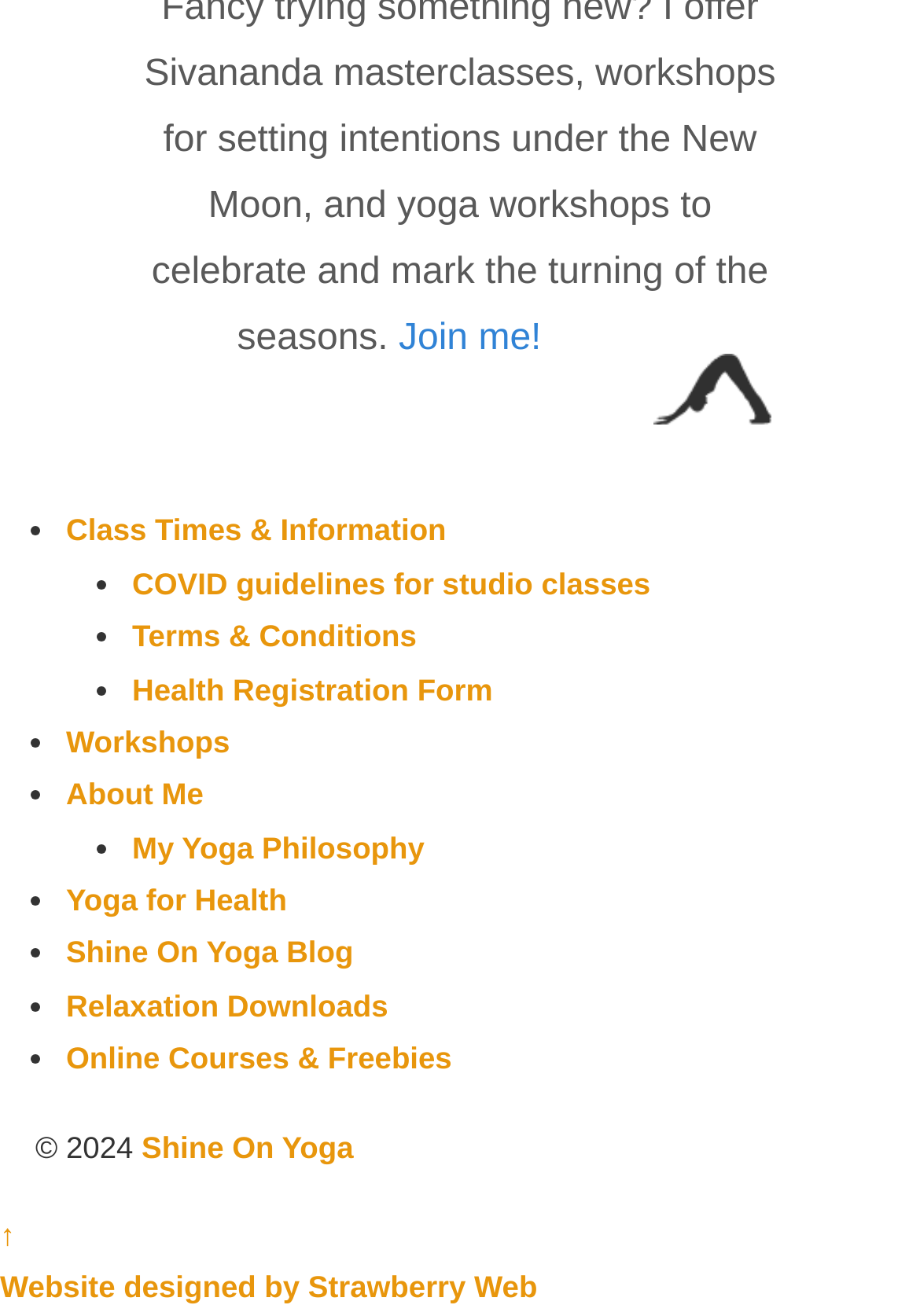Identify the bounding box coordinates of the element to click to follow this instruction: 'Go to 'About Me' page'. Ensure the coordinates are four float values between 0 and 1, provided as [left, top, right, bottom].

[0.072, 0.59, 0.221, 0.617]